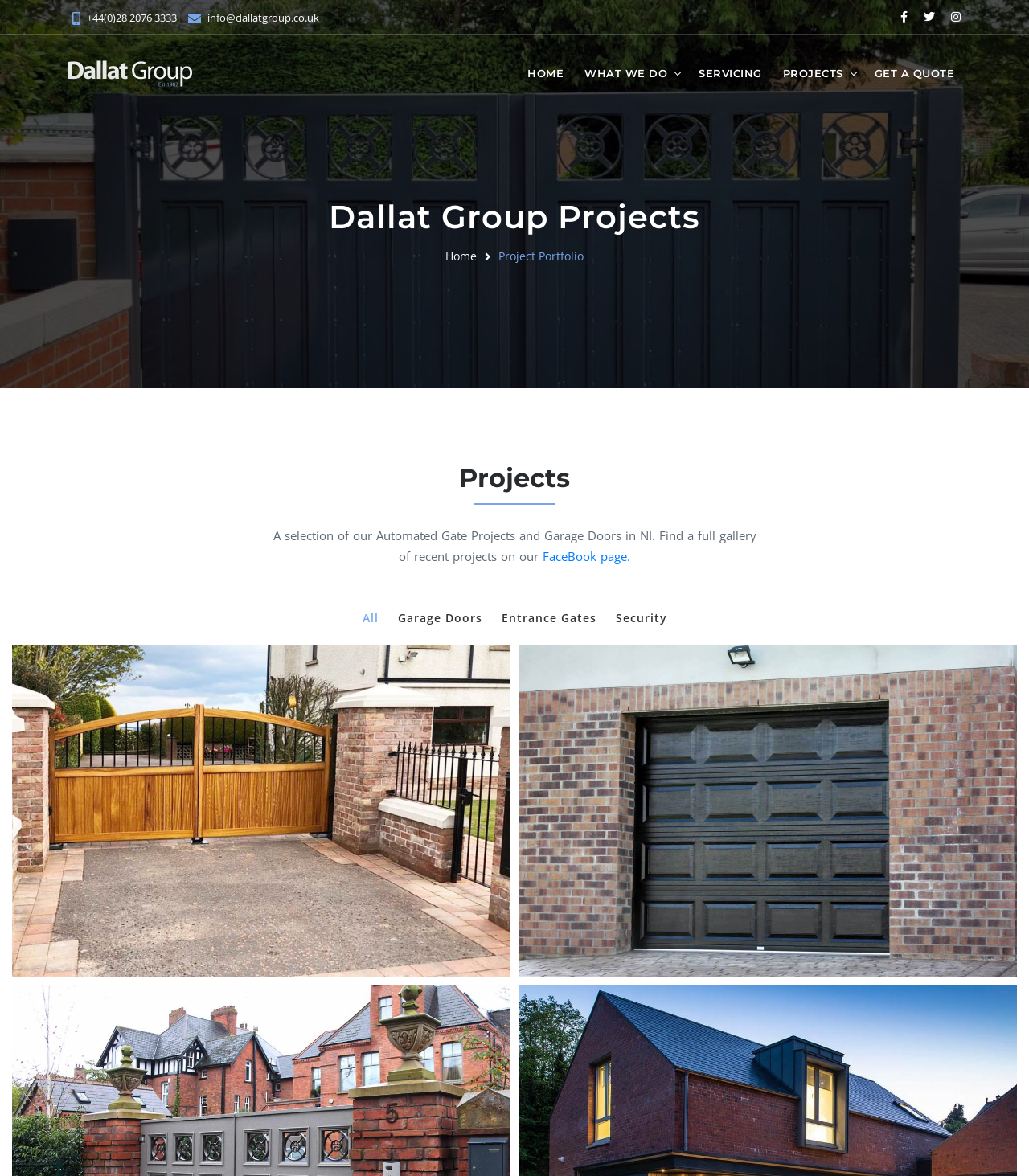Detail the features and information presented on the webpage.

The webpage is about Dallat Group, a company that specializes in electric gate projects and automated garage door projects in Belfast and Northern Ireland. 

At the top of the page, there is a header section that contains the company's contact information, including a phone number and an email address. On the right side of the header, there are three social media links. 

Below the header, there is a navigation menu with links to different sections of the website, including "HOME", "WHAT WE DO", "SERVICING", "PROJECTS", and "GET A QUOTE". 

The main content of the page is divided into two sections. On the left side, there is a heading that reads "Dallat Group Projects" followed by a link to "Home" and "Project Portfolio". 

On the right side, there is a section that showcases the company's projects. The section is headed by a title "Projects" and a brief description that reads "A selection of our Automated Gate Projects and Garage Doors in NI. Find a full gallery of recent projects on our FaceBook page." 

Below the description, there are three filters labeled "All", "Entrance Gates", and "Security". 

The project showcase section features three projects, each with an image, a heading, and a brief description. The first project is about a Lisburn wooden entrance gate, the second project is about wooden sectional garage doors, and the third project is about Rundum Meir Garage doors. Each project has a link to its respective page. 

At the bottom of the page, there is another project featured, which is about bespoke wooden entrance gates in Belfast.